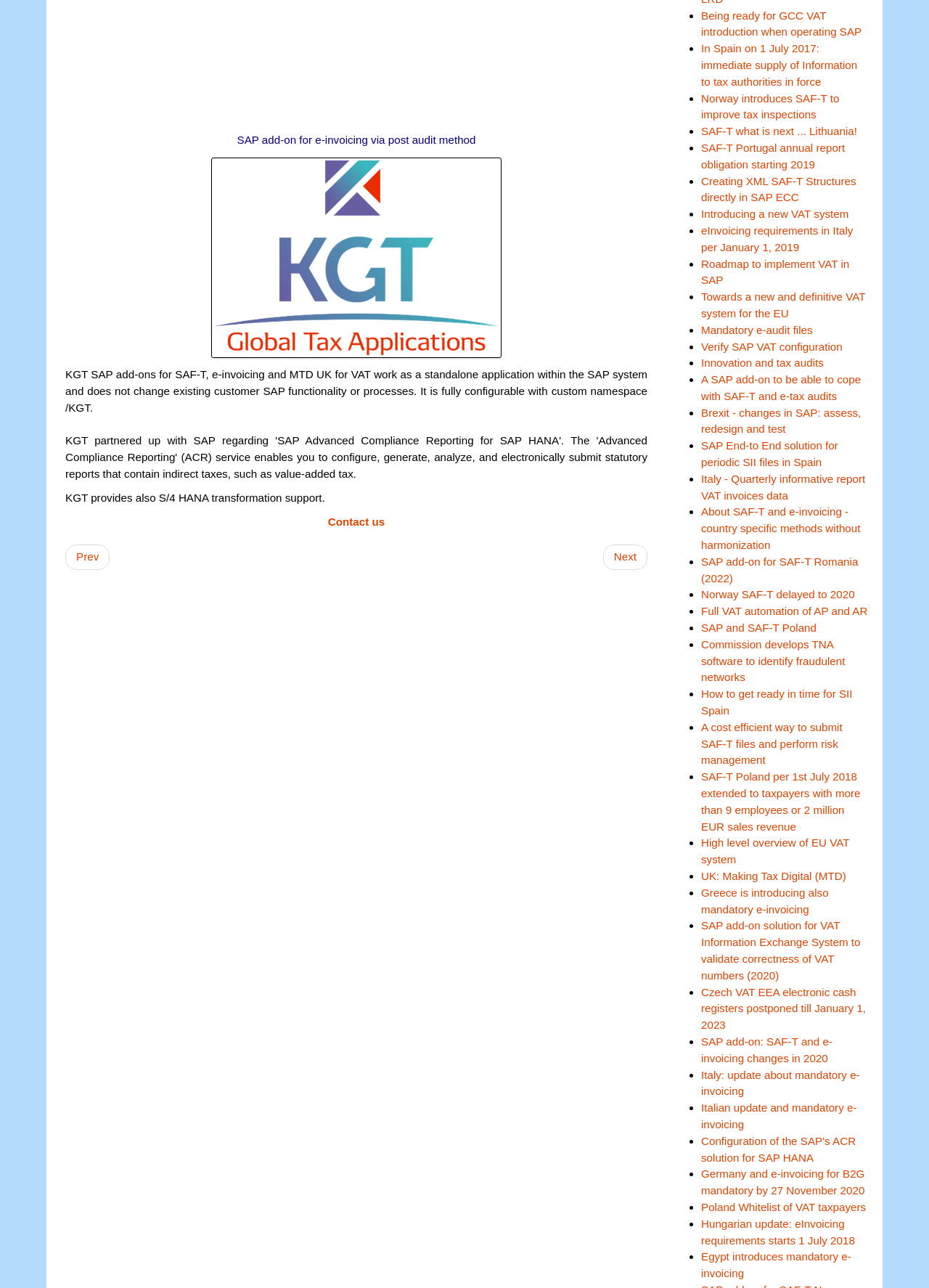What is e-invoicing?
Refer to the screenshot and respond with a concise word or phrase.

Electronic invoicing